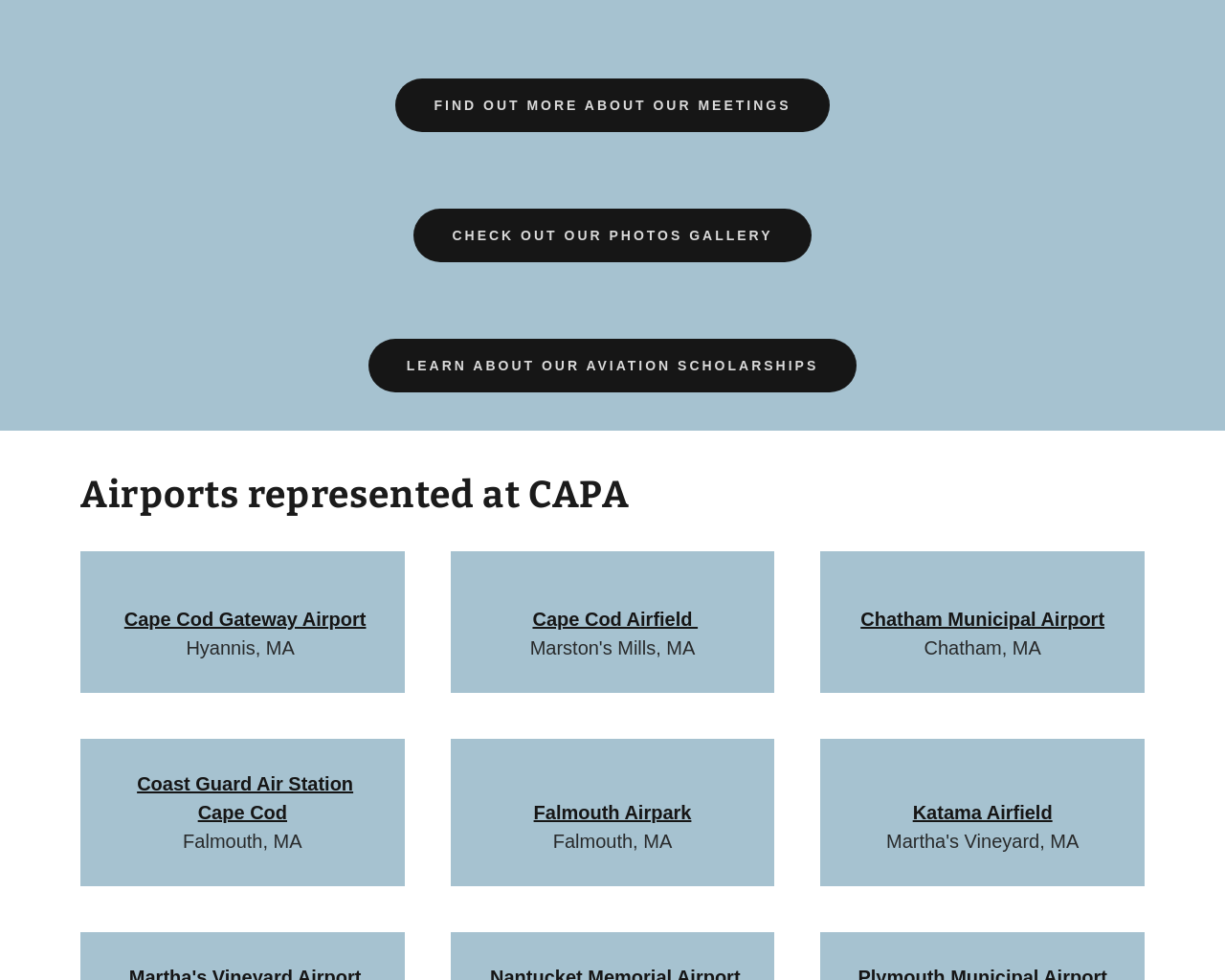What is the purpose of the 'LEARN ABOUT OUR AVIATION SCHOLARSHIPS' link?
Please ensure your answer to the question is detailed and covers all necessary aspects.

The link 'LEARN ABOUT OUR AVIATION SCHOLARSHIPS' suggests that it leads to a page or section that provides information about aviation scholarships offered by the organization.